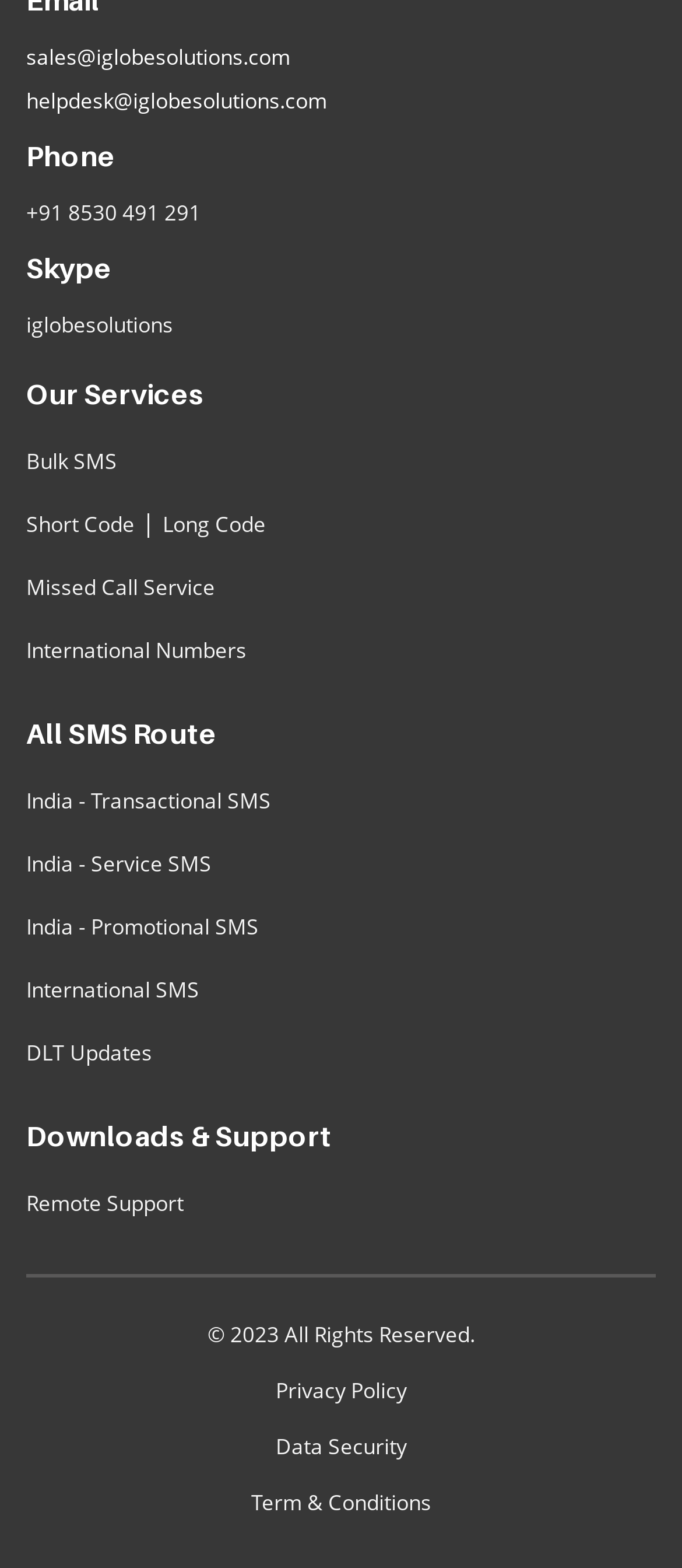Bounding box coordinates are to be given in the format (top-left x, top-left y, bottom-right x, bottom-right y). All values must be floating point numbers between 0 and 1. Provide the bounding box coordinate for the UI element described as: Short Code

[0.038, 0.318, 0.197, 0.352]